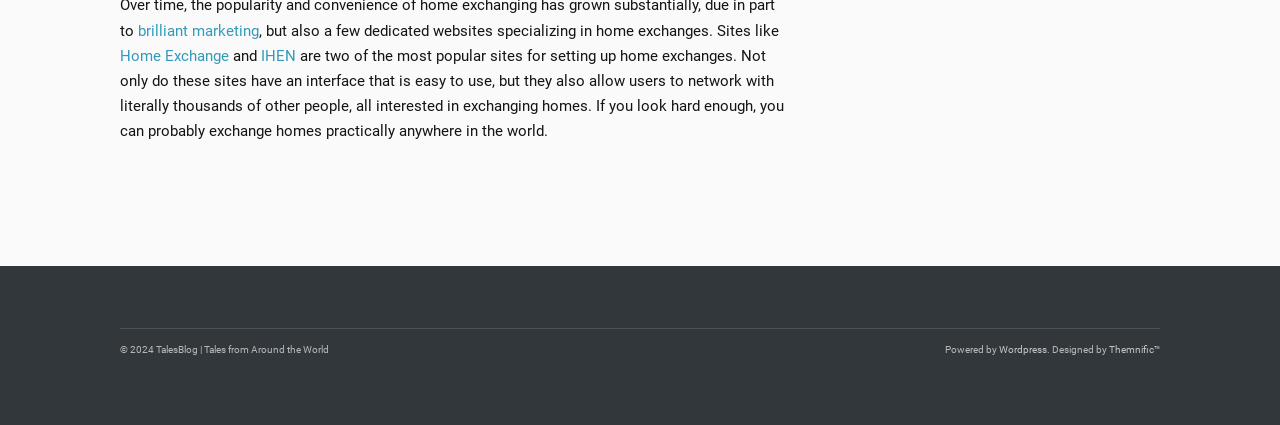Based on the element description, predict the bounding box coordinates (top-left x, top-left y, bottom-right x, bottom-right y) for the UI element in the screenshot: brilliant marketing

[0.108, 0.051, 0.202, 0.093]